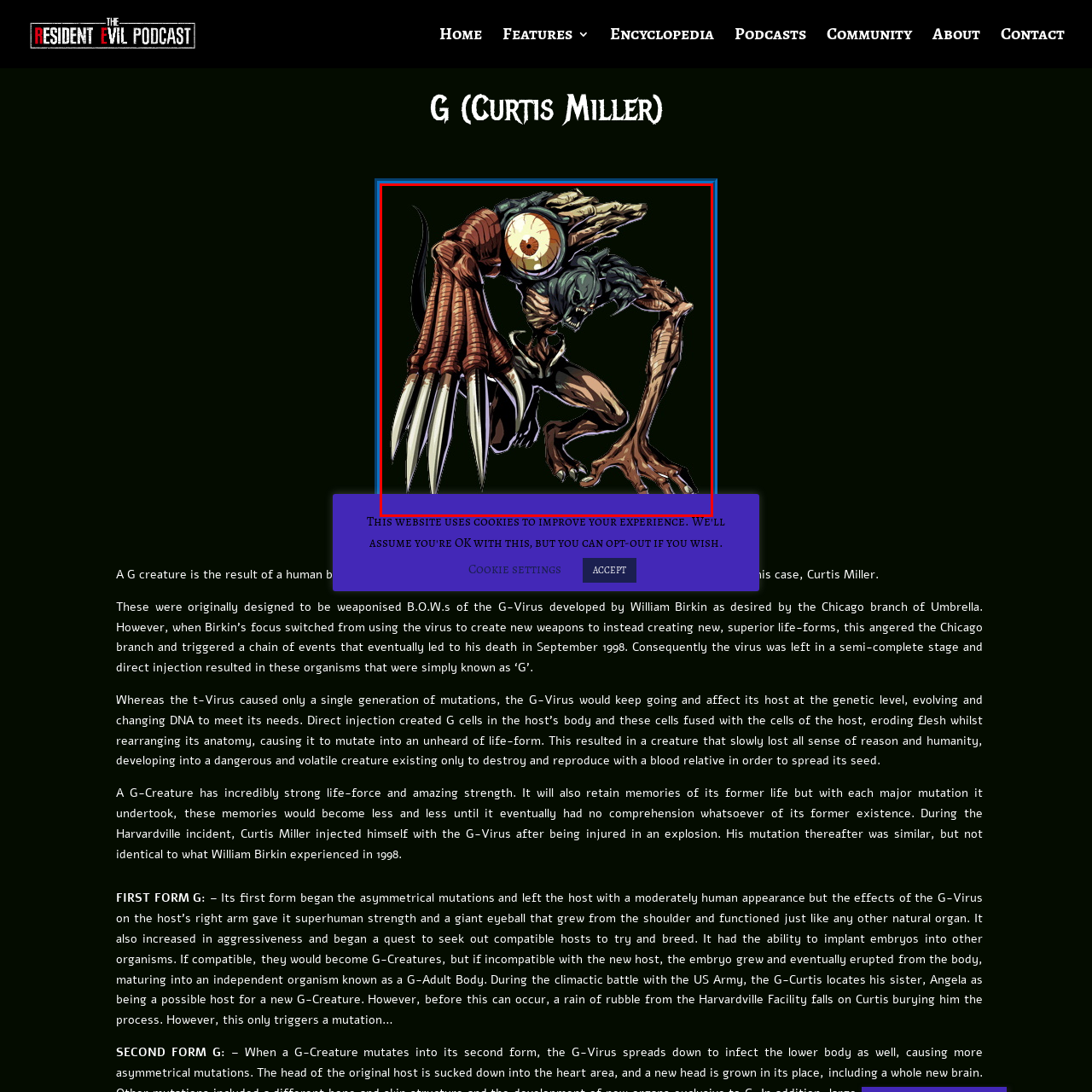What is the location of the single eyeball on the G-Creature?
Inspect the image enclosed in the red bounding box and provide a thorough answer based on the information you see.

The caption describes the G-Creature as having a prominent single eyeball situated on its shoulder, which is an unusual and grotesque feature that contributes to its monstrous appearance.